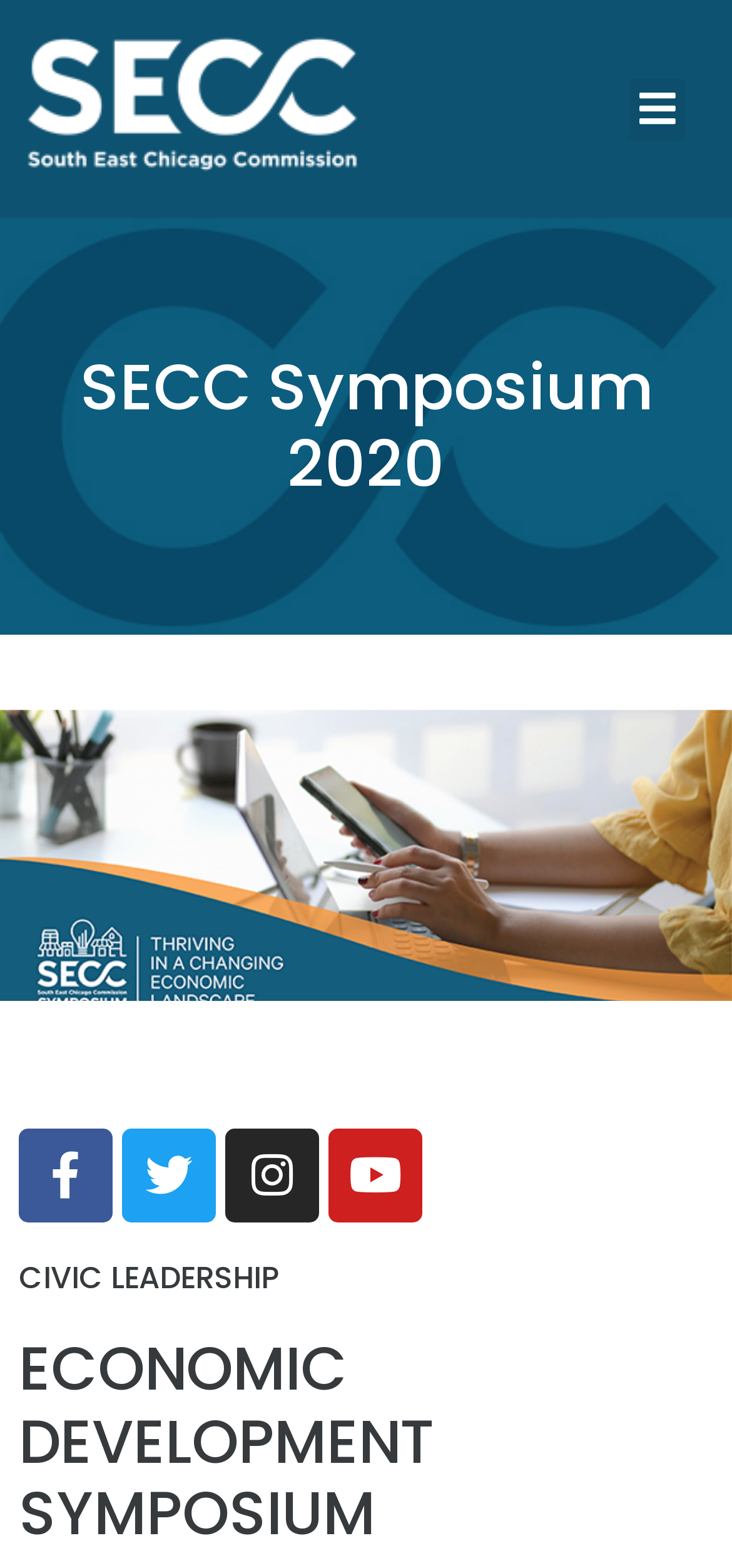Locate the UI element described by alt="South East Chicago Commission" and provide its bounding box coordinates. Use the format (top-left x, top-left y, bottom-right x, bottom-right y) with all values as floating point numbers between 0 and 1.

[0.026, 0.019, 0.5, 0.12]